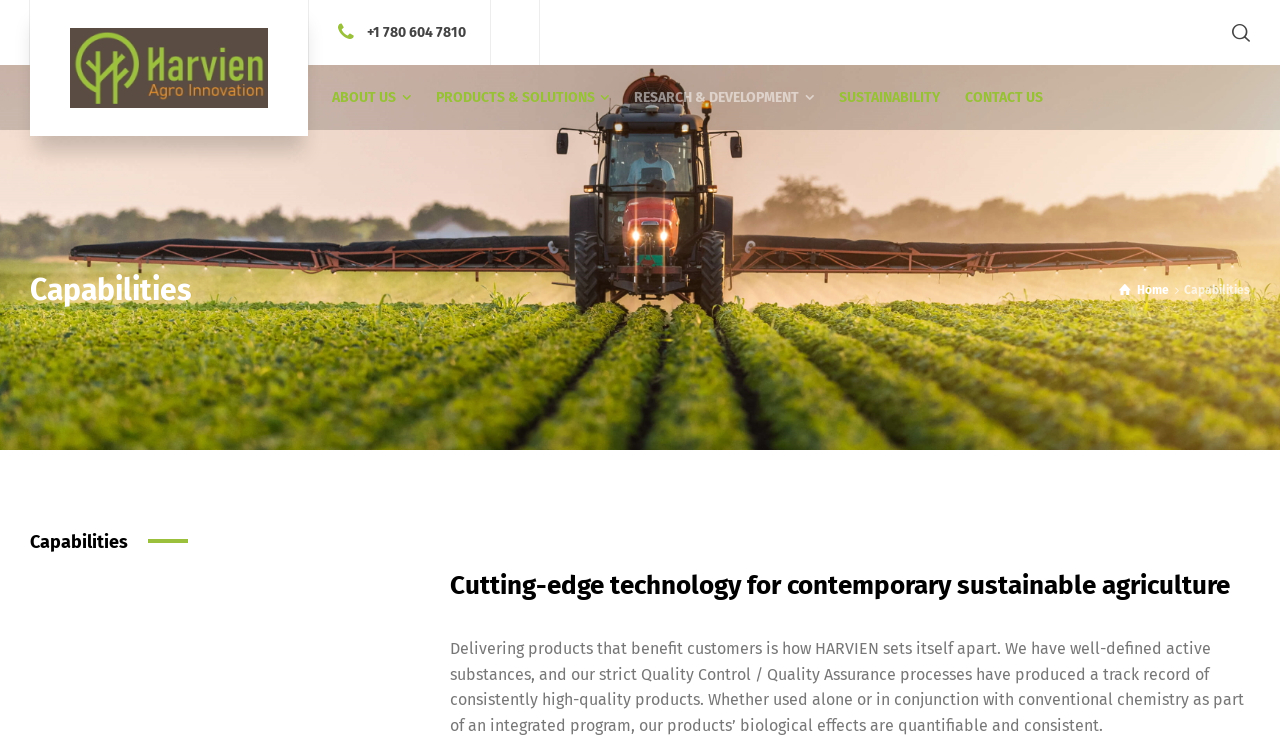What is the purpose of Harvien's products?
Could you answer the question with a detailed and thorough explanation?

According to the webpage, the purpose of Harvien's products is to benefit customers, as stated in the text 'Delivering products that benefit customers is how HARVIEN sets itself apart'.